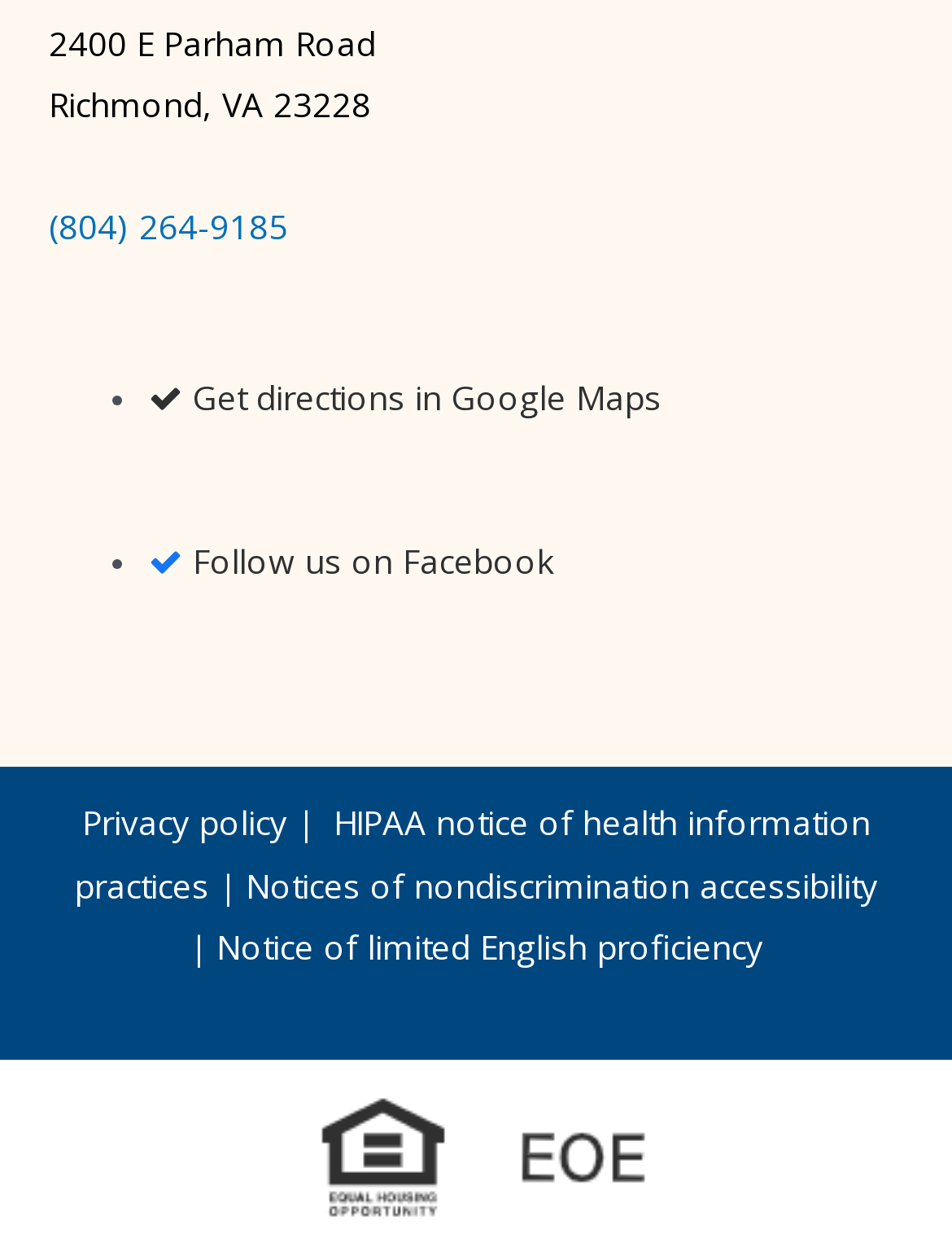From the details in the image, provide a thorough response to the question: What is the address of the location?

The address can be found at the top of the webpage, where it is written in a static text element as '2400 E Parham Road'.